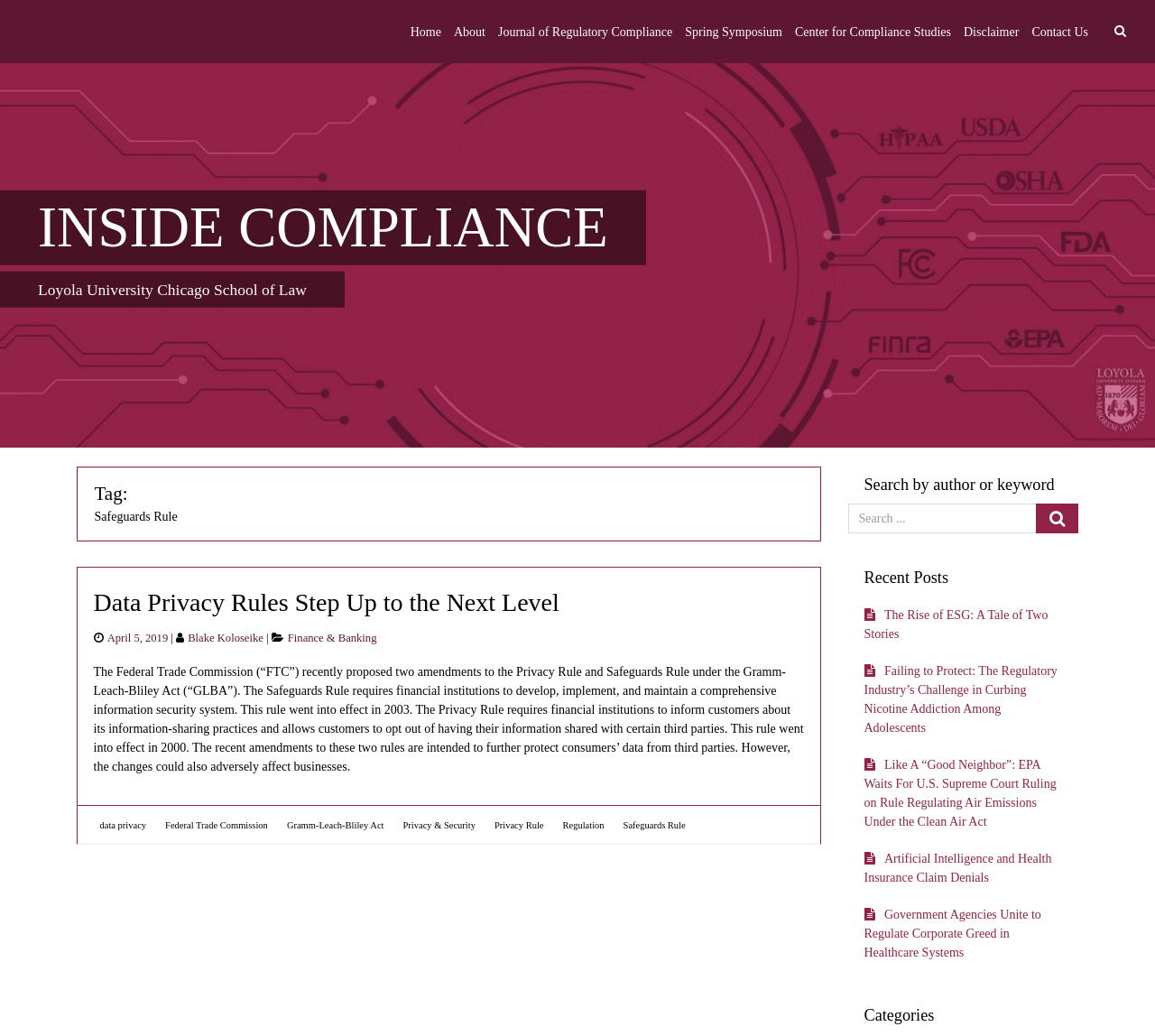What is the date of the first article?
Using the image, provide a detailed and thorough answer to the question.

I looked at the article section and found the date 'April 5, 2019' listed below the title 'Data Privacy Rules Step Up to the Next Level'.